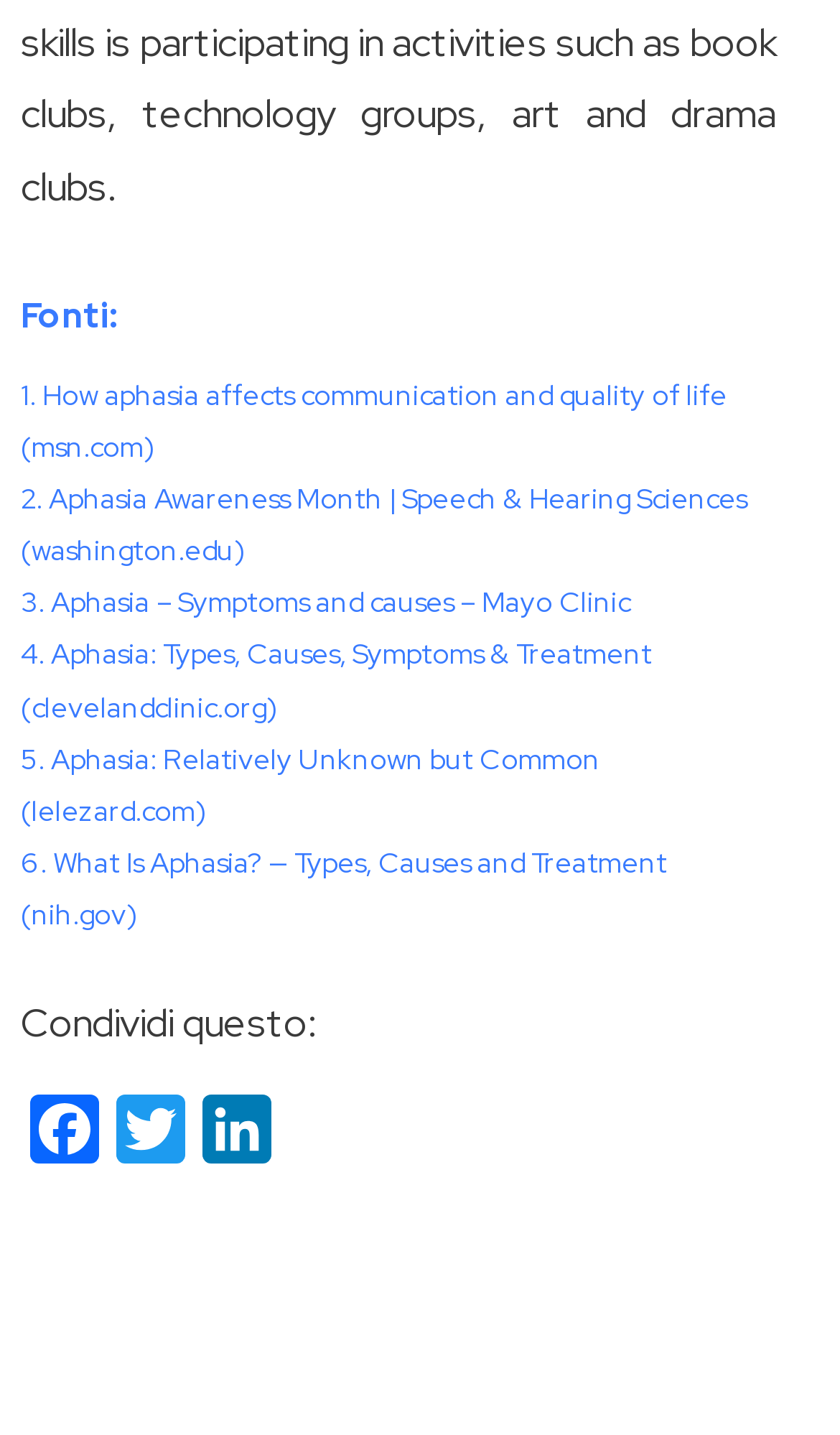Determine the bounding box coordinates for the area that needs to be clicked to fulfill this task: "Share on Twitter". The coordinates must be given as four float numbers between 0 and 1, i.e., [left, top, right, bottom].

[0.127, 0.762, 0.23, 0.818]